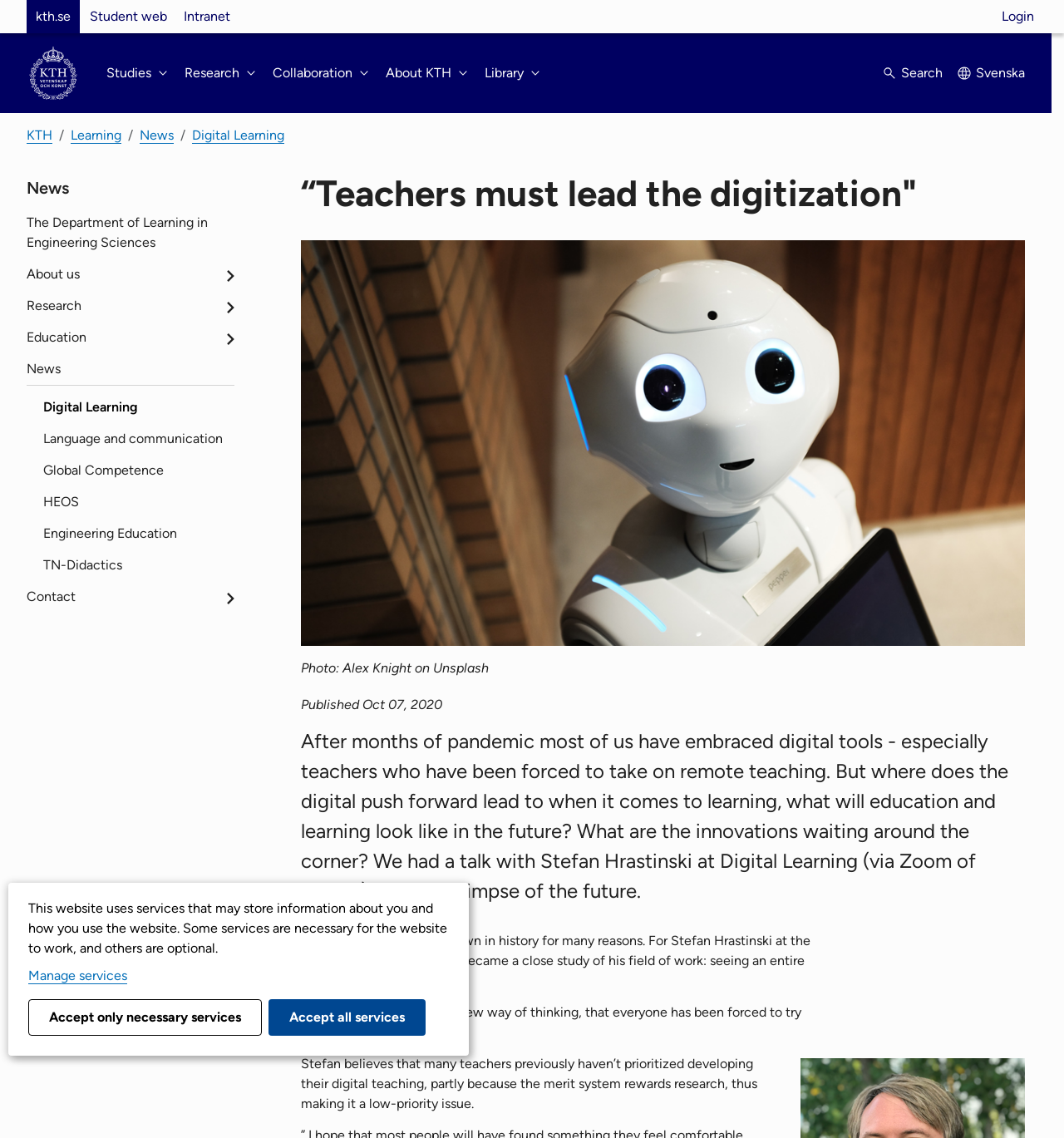Find the bounding box coordinates of the element to click in order to complete this instruction: "Go to 'Studies'". The bounding box coordinates must be four float numbers between 0 and 1, denoted as [left, top, right, bottom].

[0.1, 0.05, 0.161, 0.079]